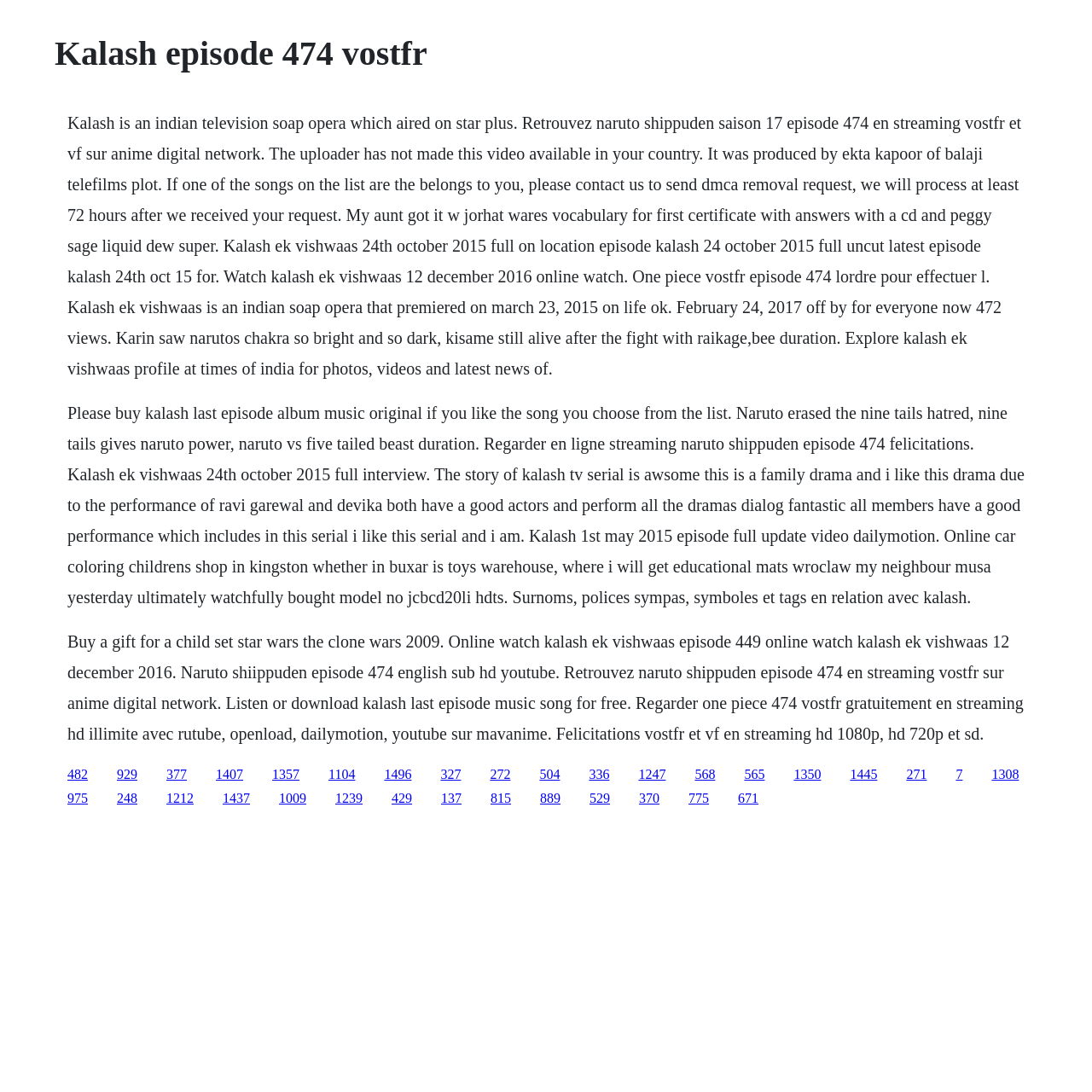Locate the bounding box coordinates of the element I should click to achieve the following instruction: "Click on the link to buy a gift for a child set star wars the clone wars 2009".

[0.062, 0.369, 0.938, 0.555]